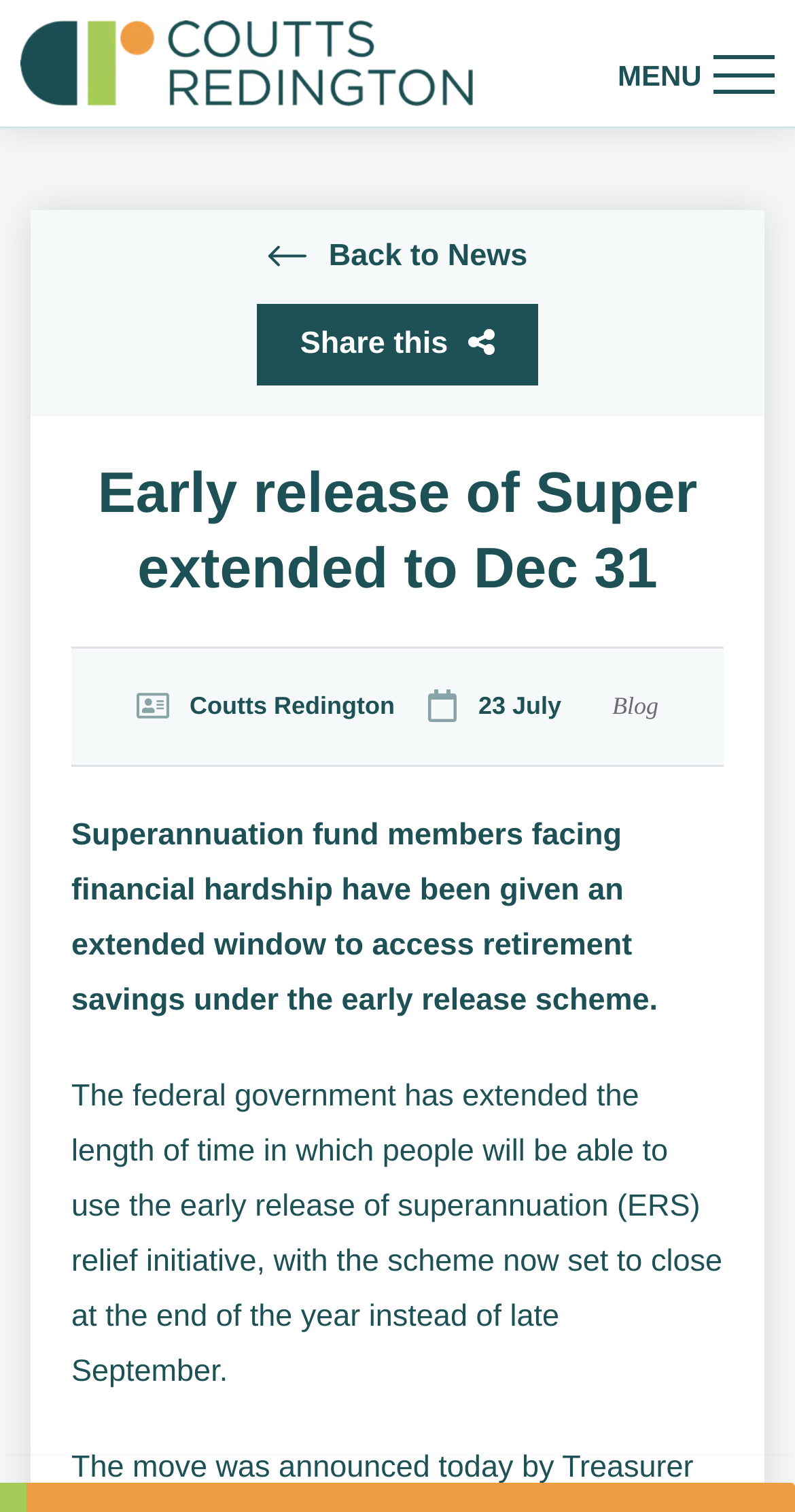Based on the image, provide a detailed response to the question:
What is the name of the company?

I found the company name by looking at the top-left corner of the webpage, where I saw a logo and a link with the text 'Uico Coutts Redington'. This suggests that the company name is Coutts Redington.